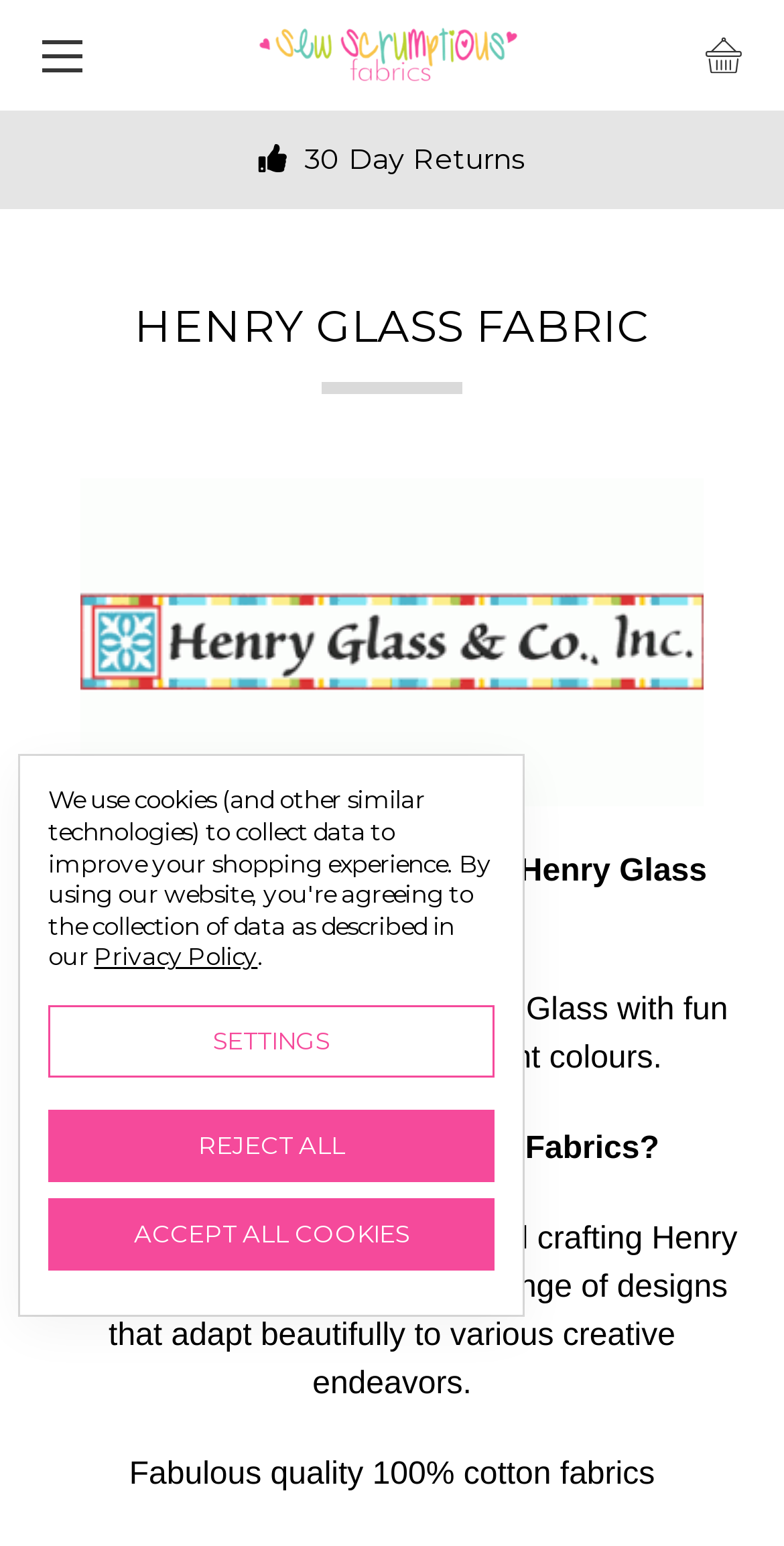Using the information shown in the image, answer the question with as much detail as possible: What is the theme of the fabrics?

The theme of the fabrics can be inferred by reading the StaticText element 'Quirky cotton fabrics from Henry Glass with fun designs for children in vibrant colours.', which suggests that the fabrics have quirky designs that are suitable for children.